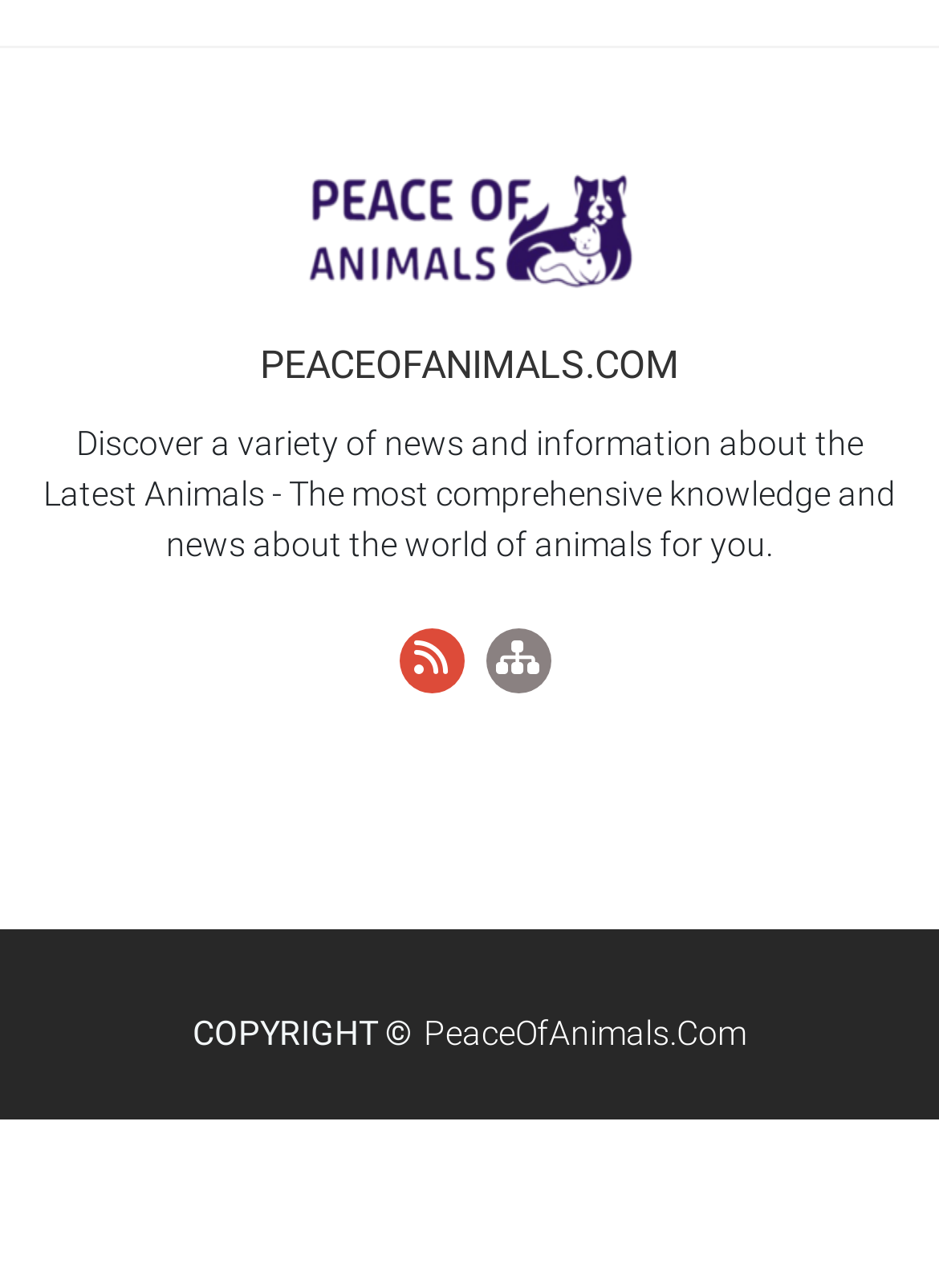Give a one-word or one-phrase response to the question:
What type of content does the website provide?

News and information about animals